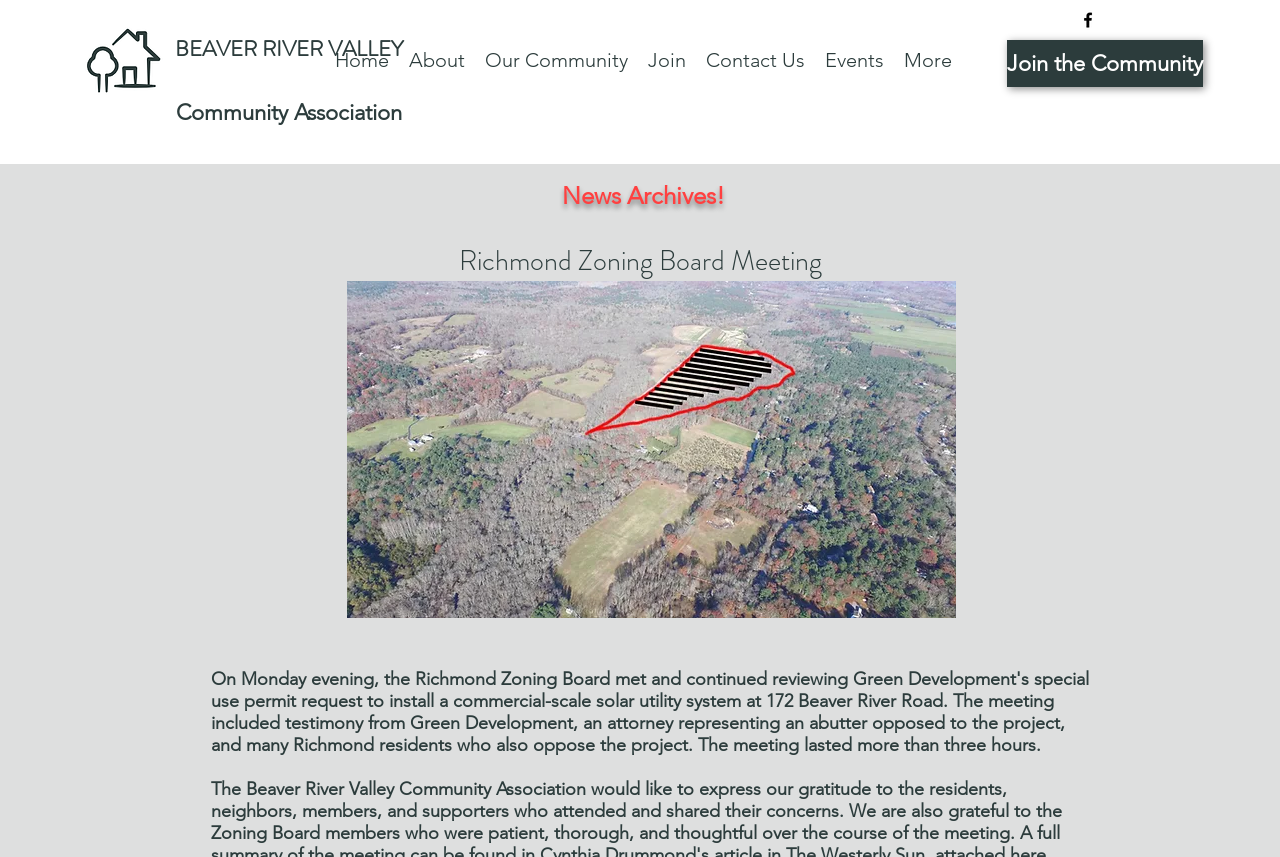Use one word or a short phrase to answer the question provided: 
What type of image is displayed on the webpage?

Logo and graphic